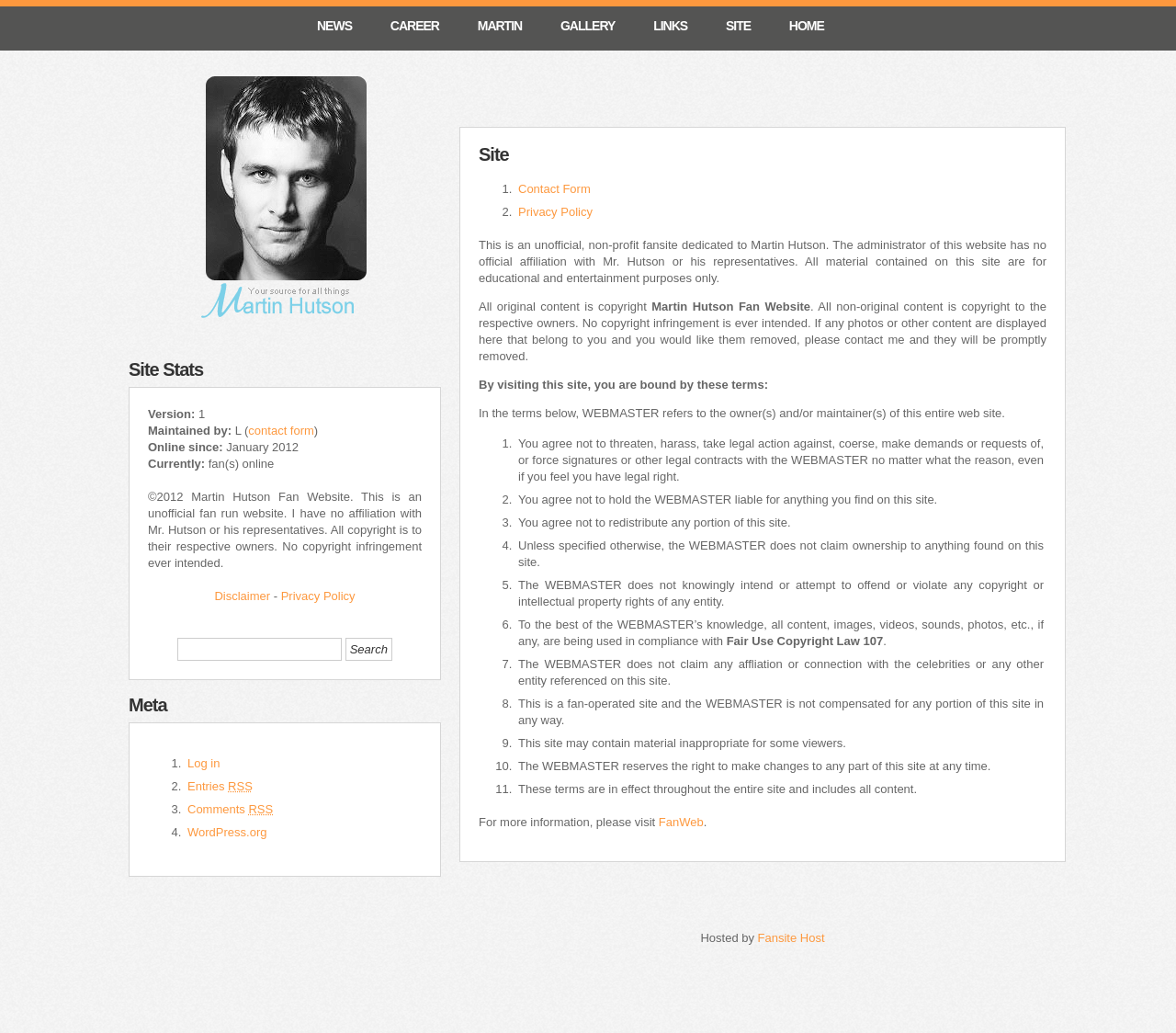Please find the bounding box coordinates of the element that must be clicked to perform the given instruction: "View the GALLERY". The coordinates should be four float numbers from 0 to 1, i.e., [left, top, right, bottom].

[0.473, 0.009, 0.527, 0.036]